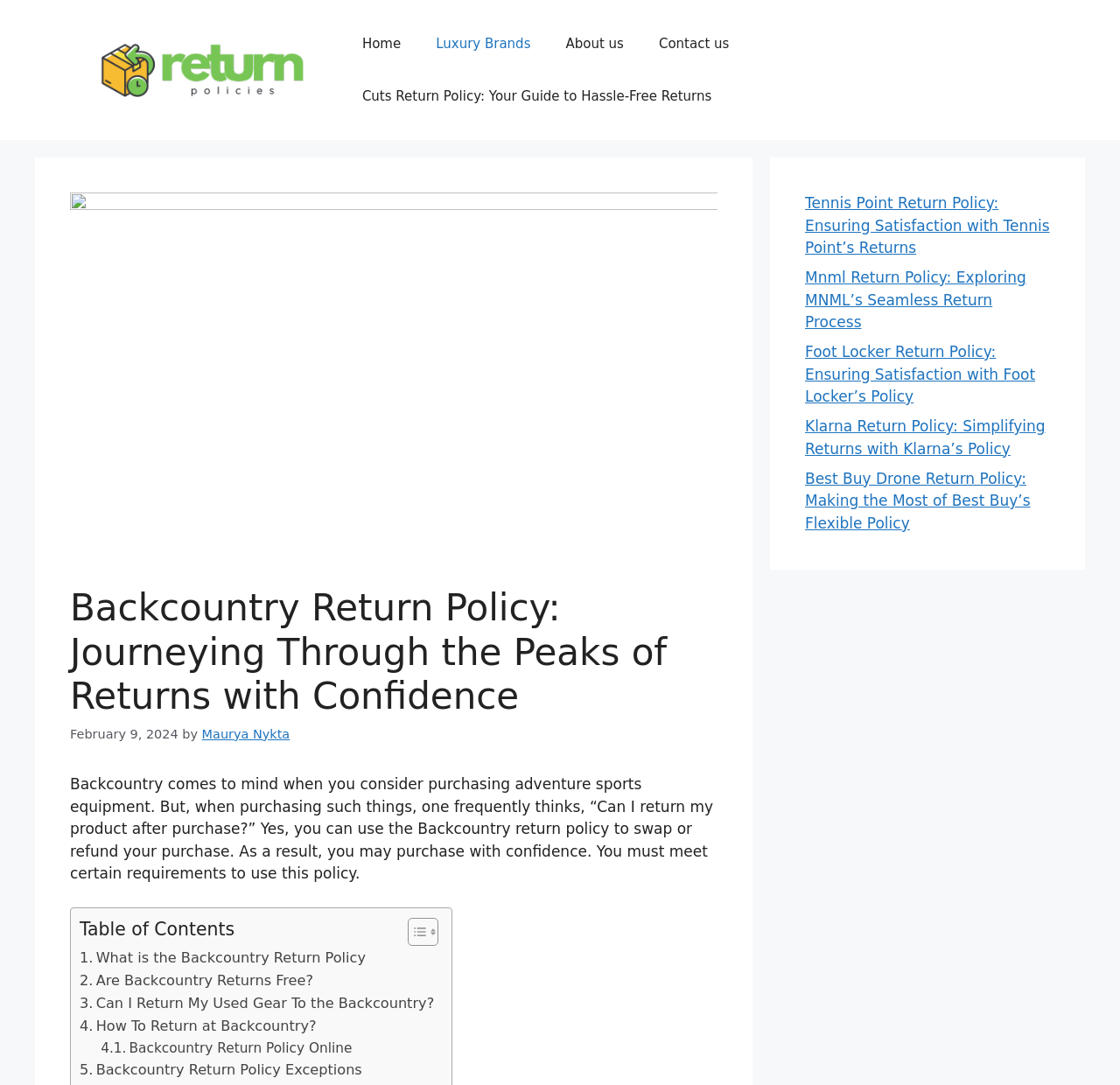Respond with a single word or short phrase to the following question: 
What is the date mentioned in the webpage?

February 9, 2024